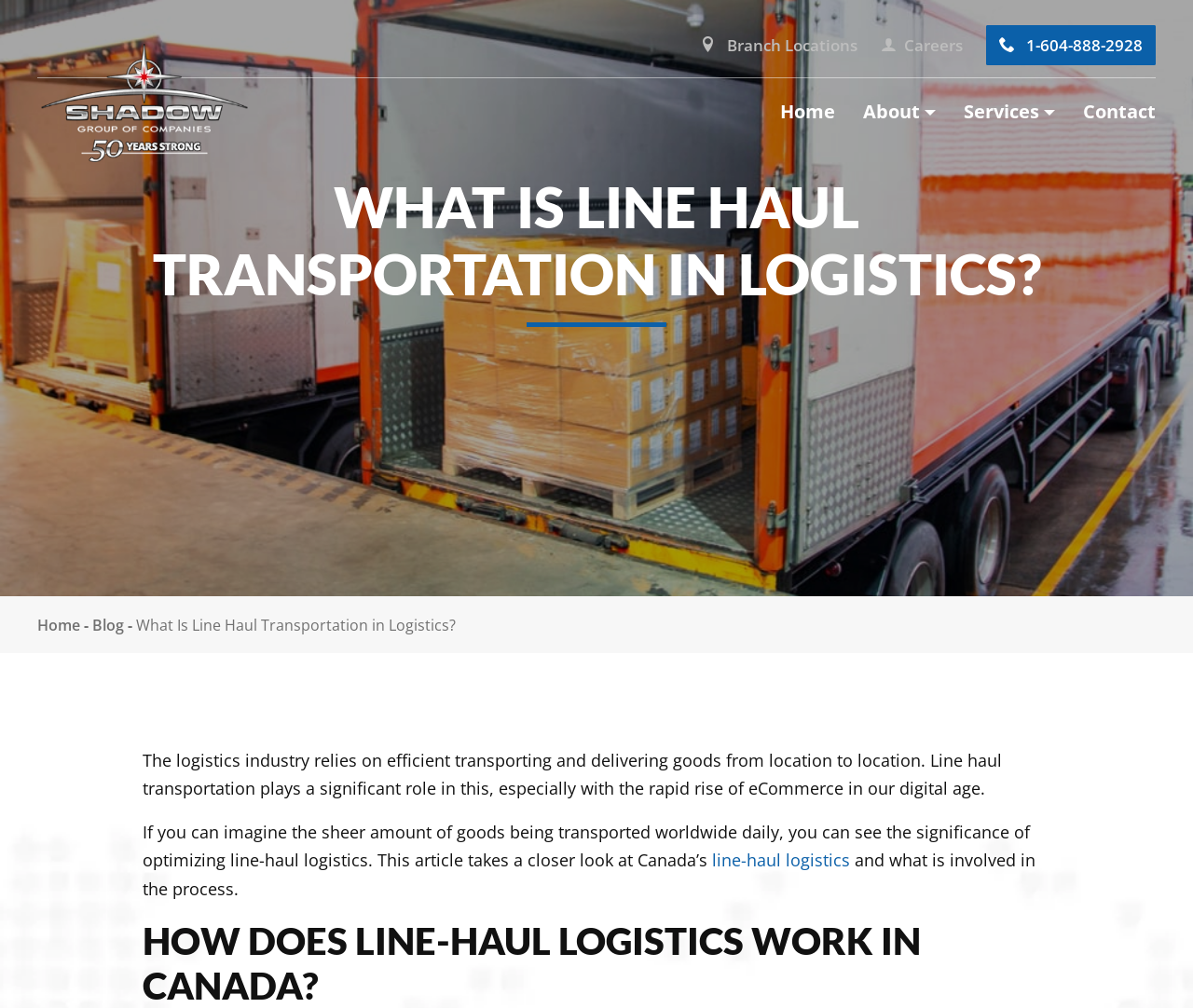What is the purpose of line haul transportation?
Answer with a single word or phrase by referring to the visual content.

To transport heavy loads between cities